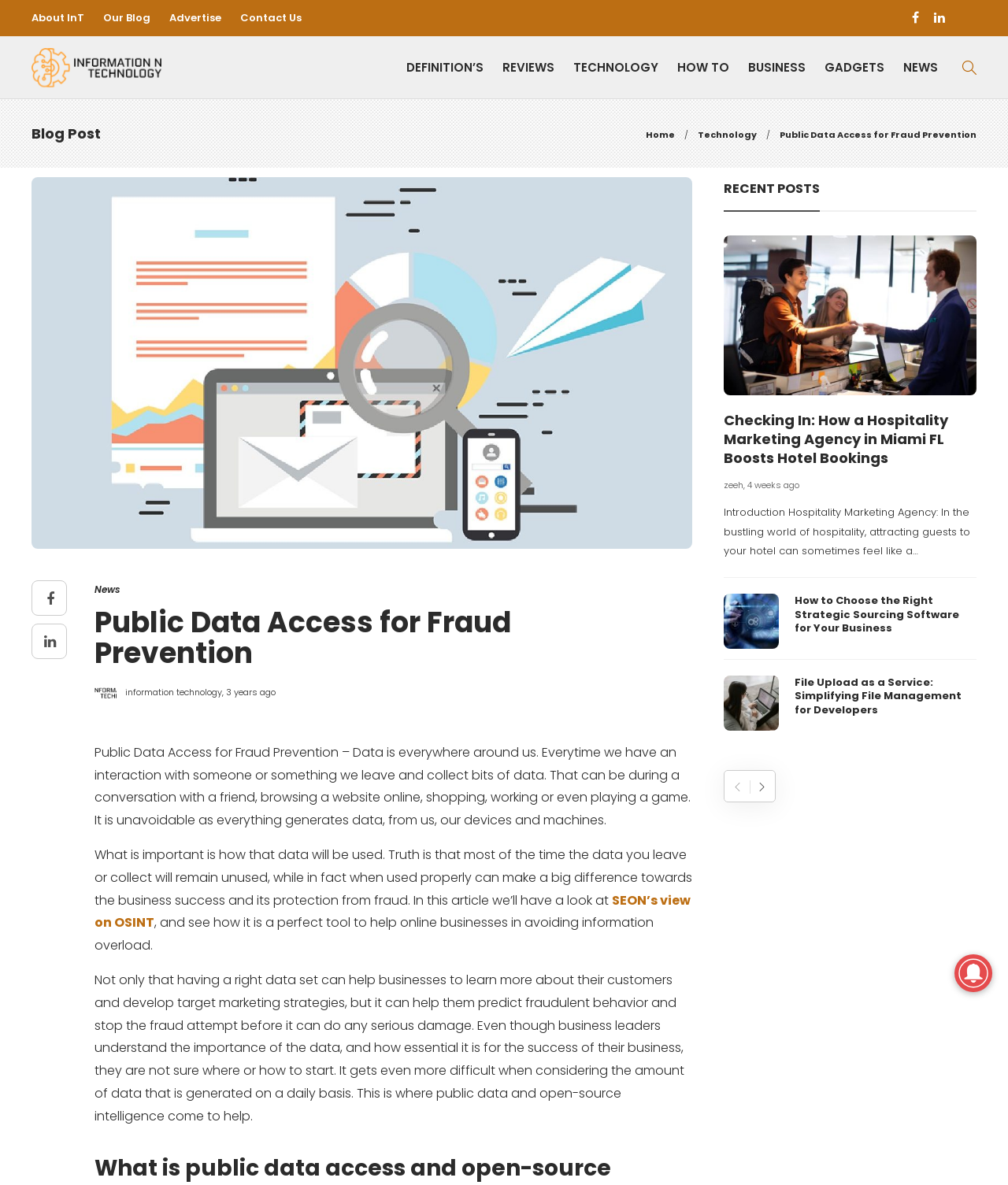Give the bounding box coordinates for the element described as: "About InT".

[0.031, 0.002, 0.084, 0.029]